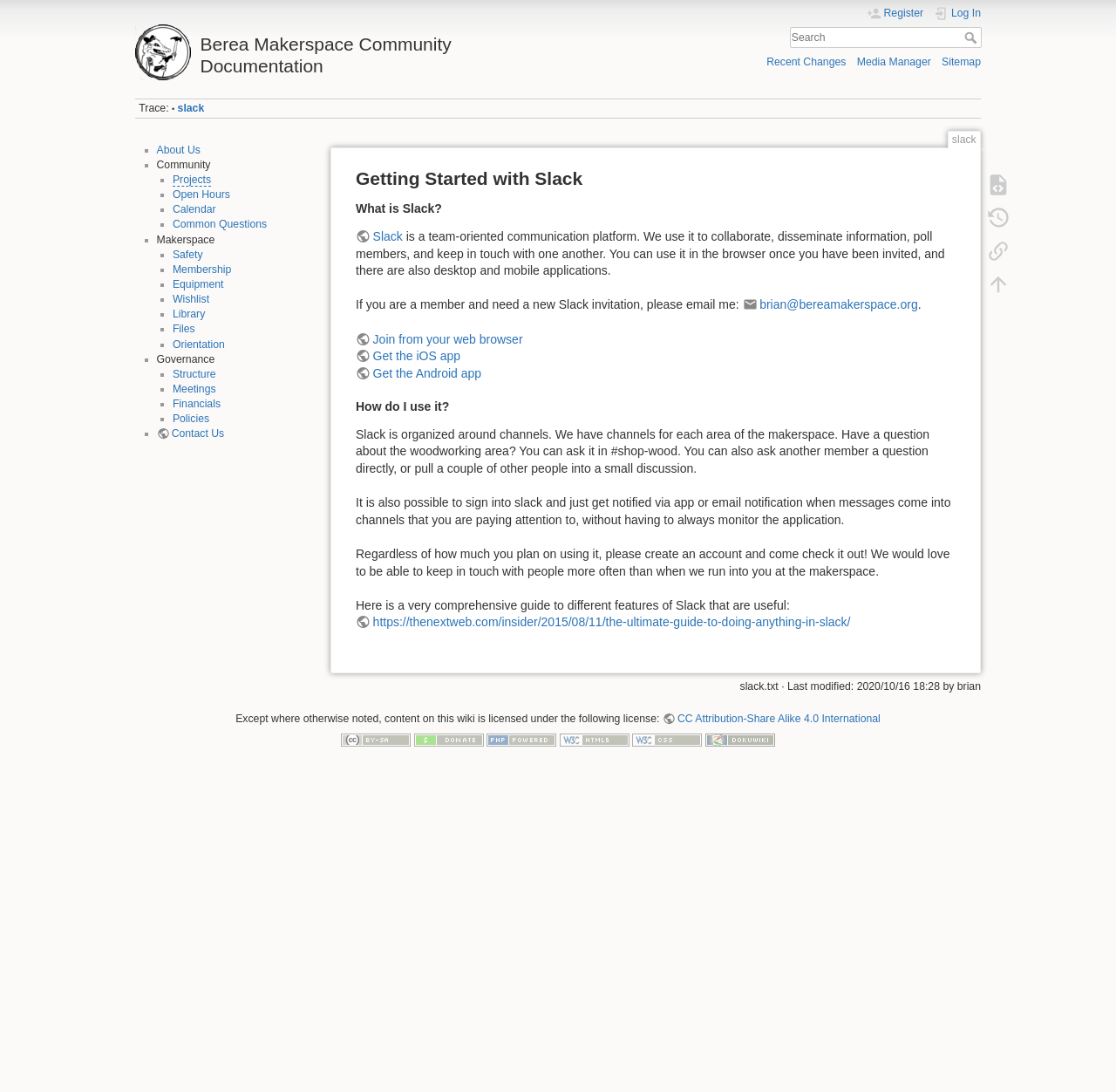Find the bounding box coordinates of the clickable area that will achieve the following instruction: "Go to About Us".

[0.14, 0.132, 0.18, 0.143]